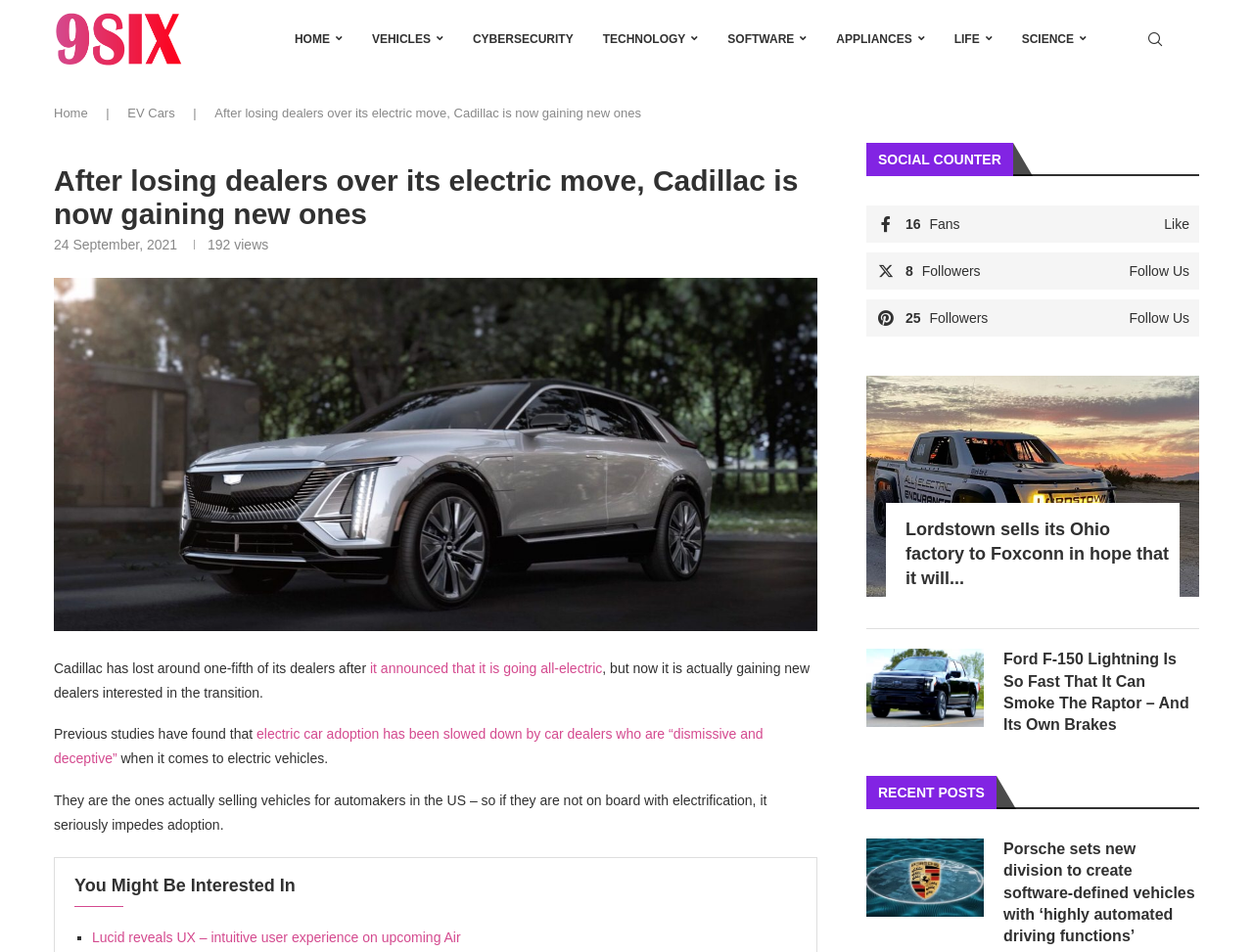Please examine the image and provide a detailed answer to the question: What is the name of the website?

I determined the answer by looking at the top-left corner of the webpage, where the logo and website name '9SIX' are located.